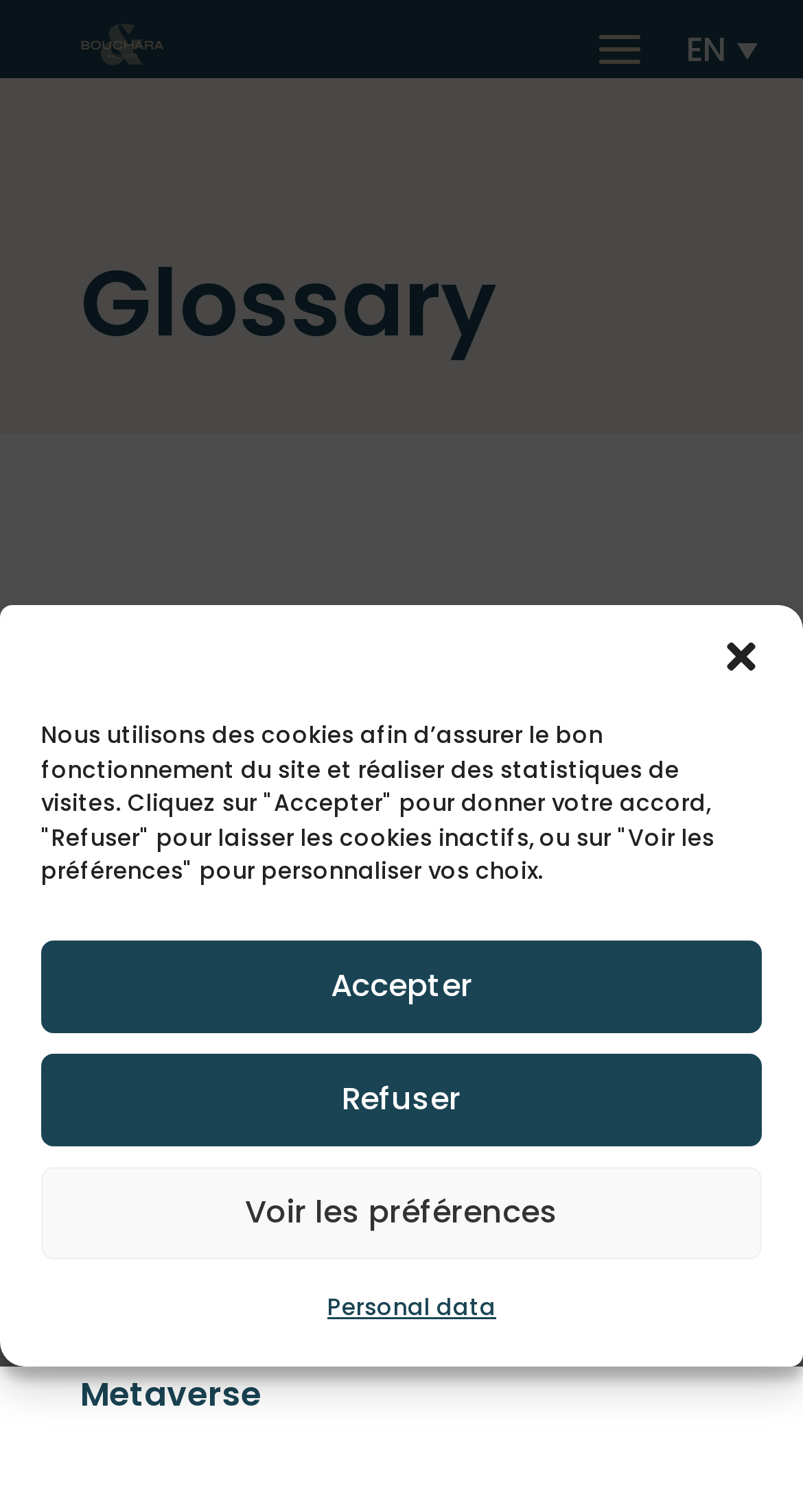Please provide a short answer using a single word or phrase for the question:
How many letters are in the alphabet?

26